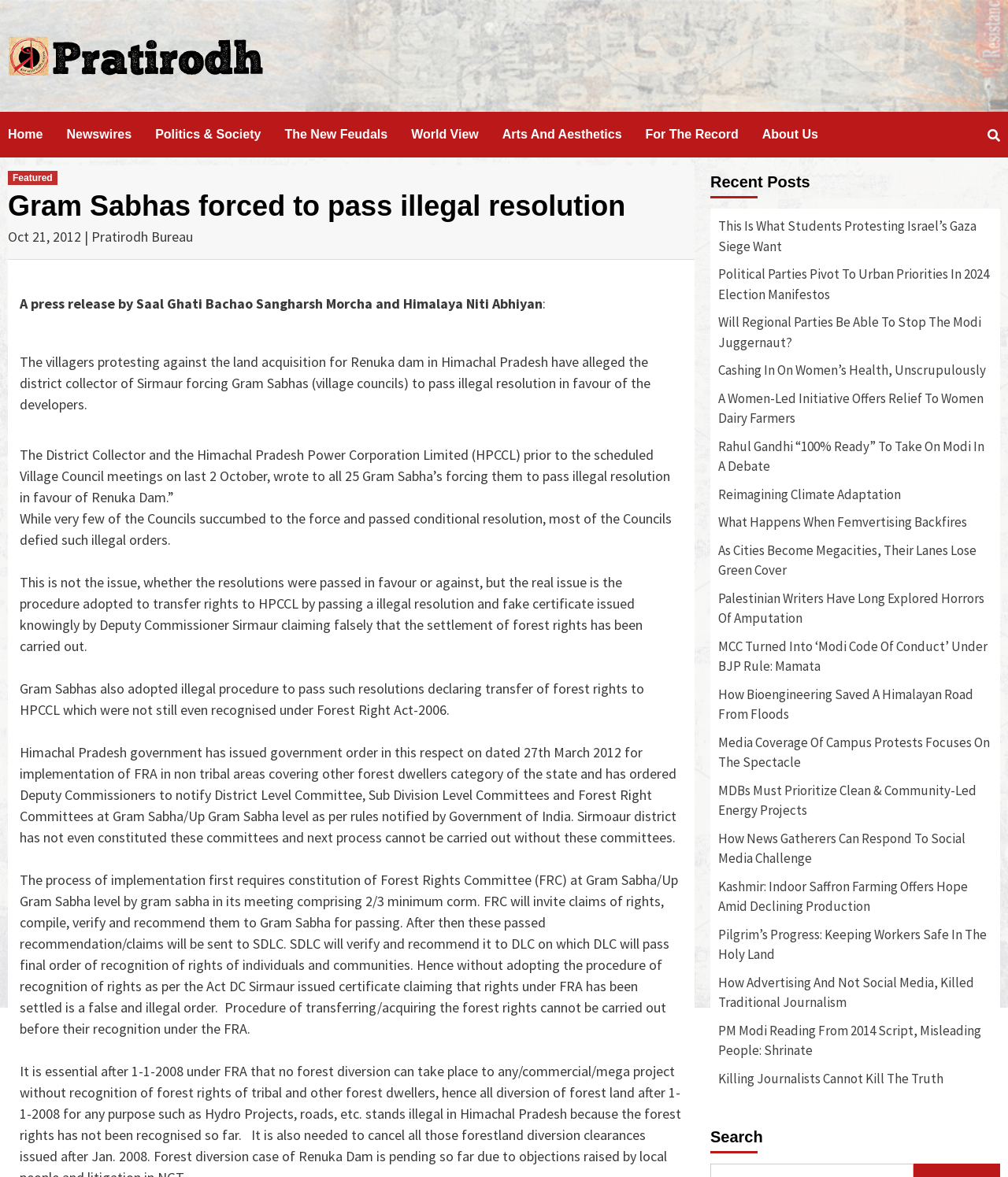Please find the bounding box coordinates of the element that you should click to achieve the following instruction: "Click on the 'Home' link". The coordinates should be presented as four float numbers between 0 and 1: [left, top, right, bottom].

[0.008, 0.095, 0.066, 0.134]